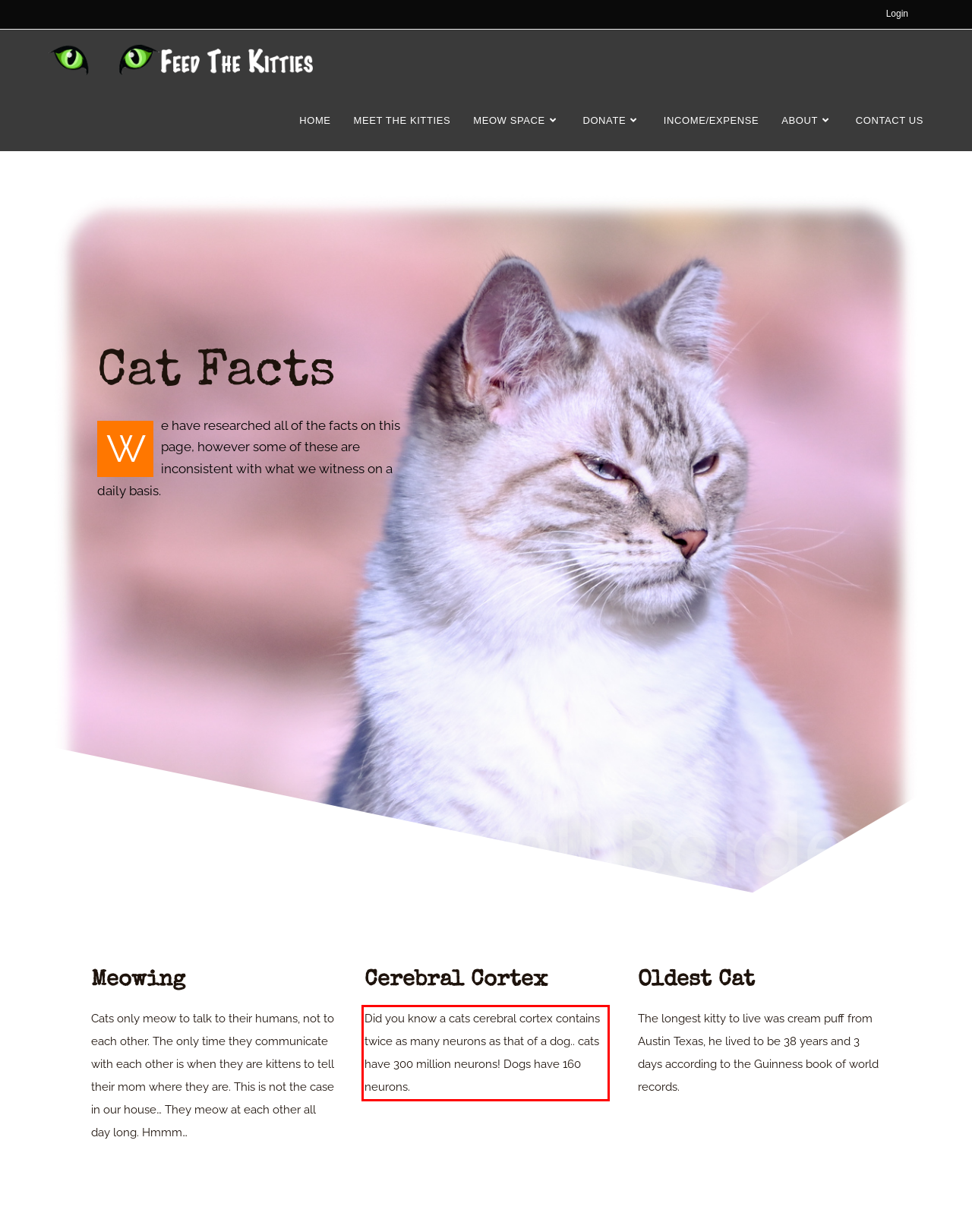Look at the provided screenshot of the webpage and perform OCR on the text within the red bounding box.

Did you know a cats cerebral cortex contains twice as many neurons as that of a dog.. cats have 300 million neurons! Dogs have 160 neurons.